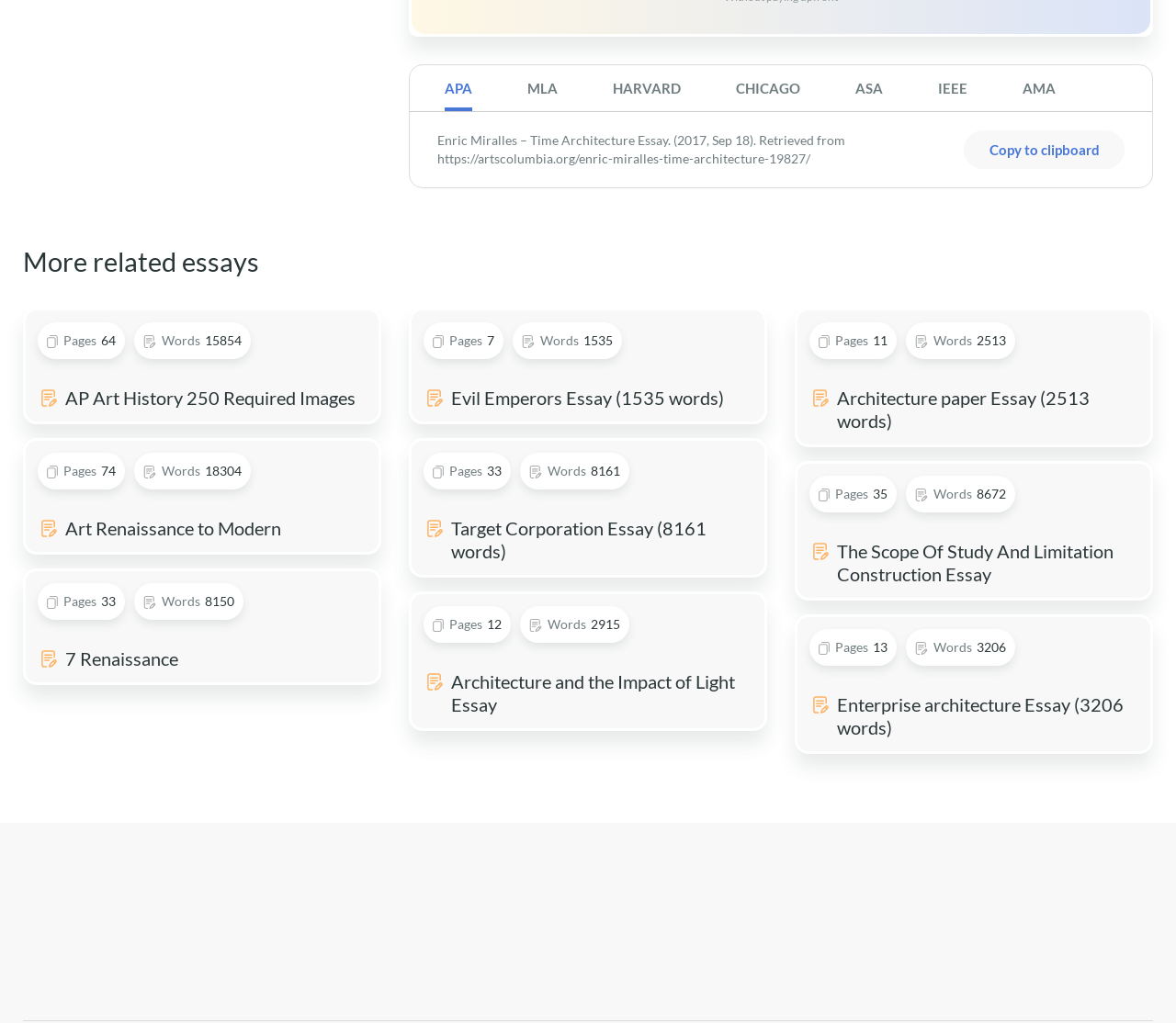Please give a one-word or short phrase response to the following question: 
What social media platforms are available?

Facebook, Instagram, YouTube, Twitter